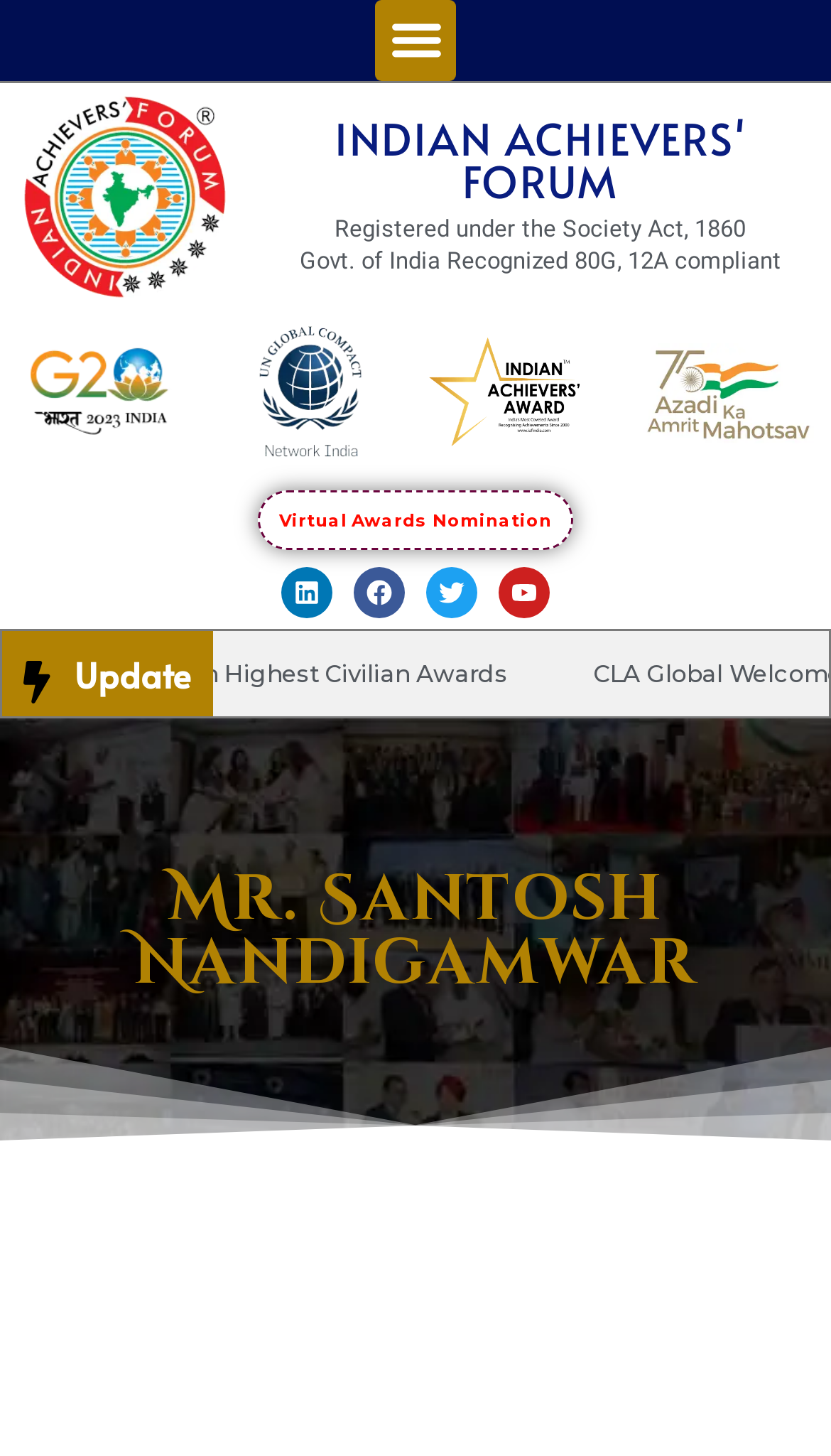Determine the bounding box of the UI component based on this description: "Virtual Awards Nomination". The bounding box coordinates should be four float values between 0 and 1, i.e., [left, top, right, bottom].

[0.31, 0.337, 0.69, 0.378]